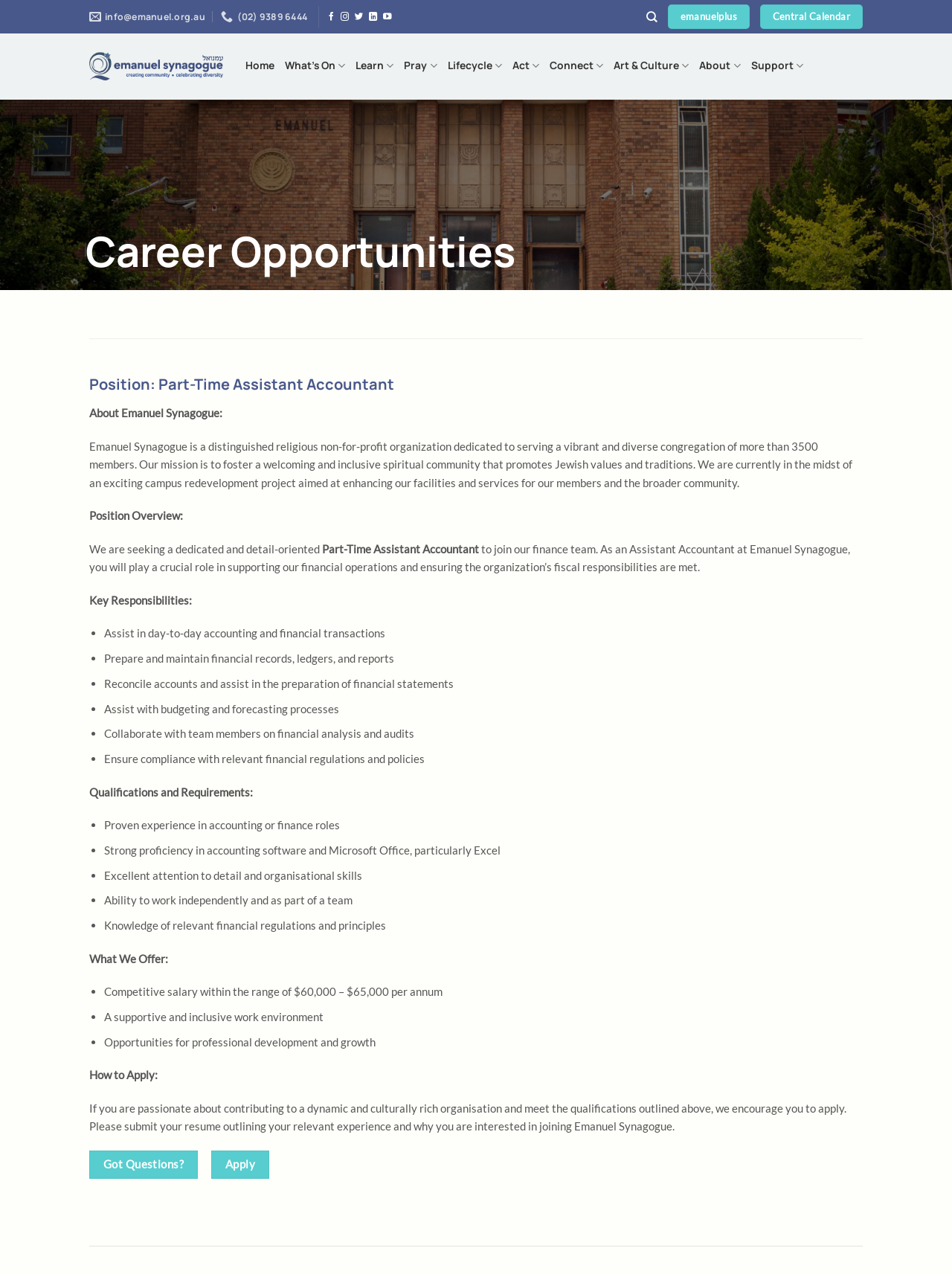Please answer the following question using a single word or phrase: 
What is the name of the organization's campus redevelopment project?

Not specified